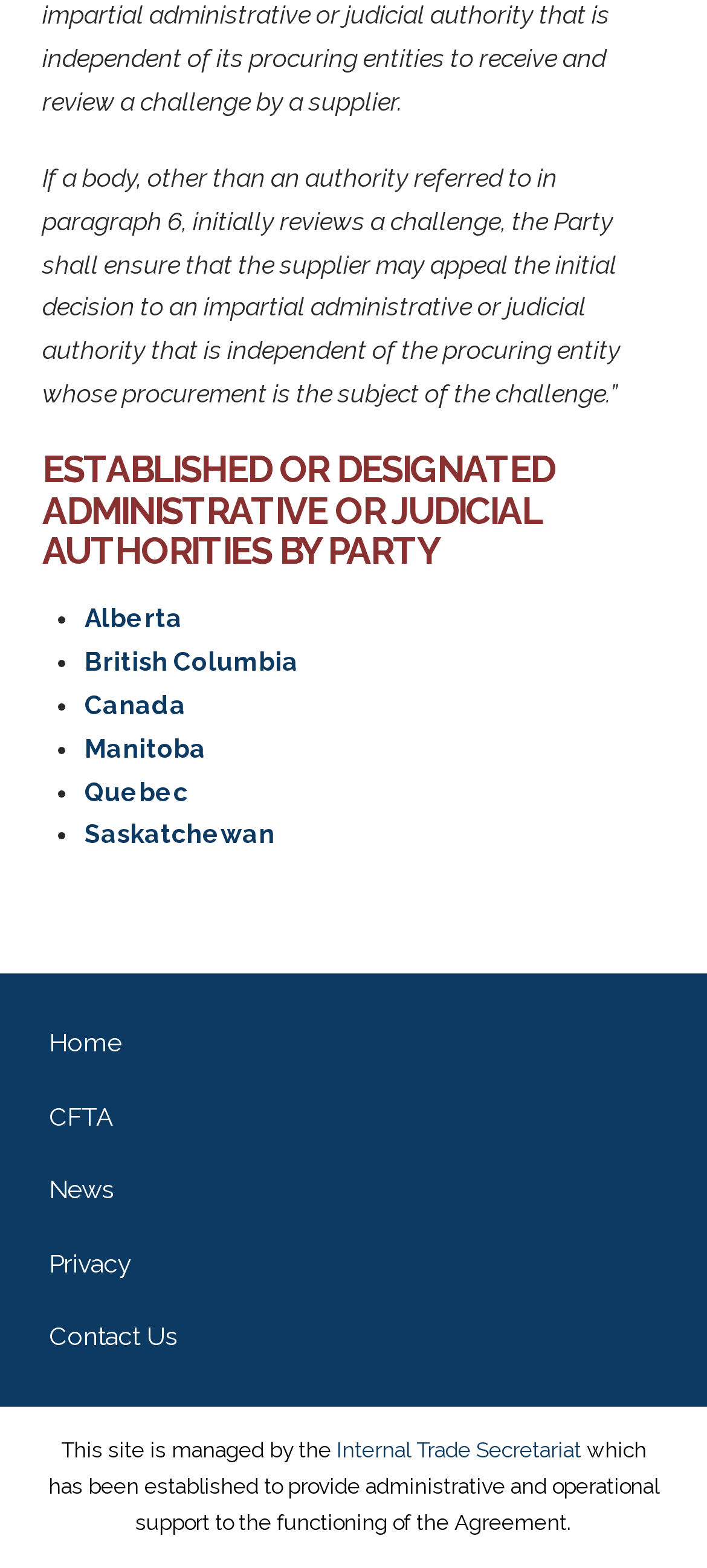Based on the element description: "British Columbia", identify the bounding box coordinates for this UI element. The coordinates must be four float numbers between 0 and 1, listed as [left, top, right, bottom].

[0.119, 0.413, 0.422, 0.431]